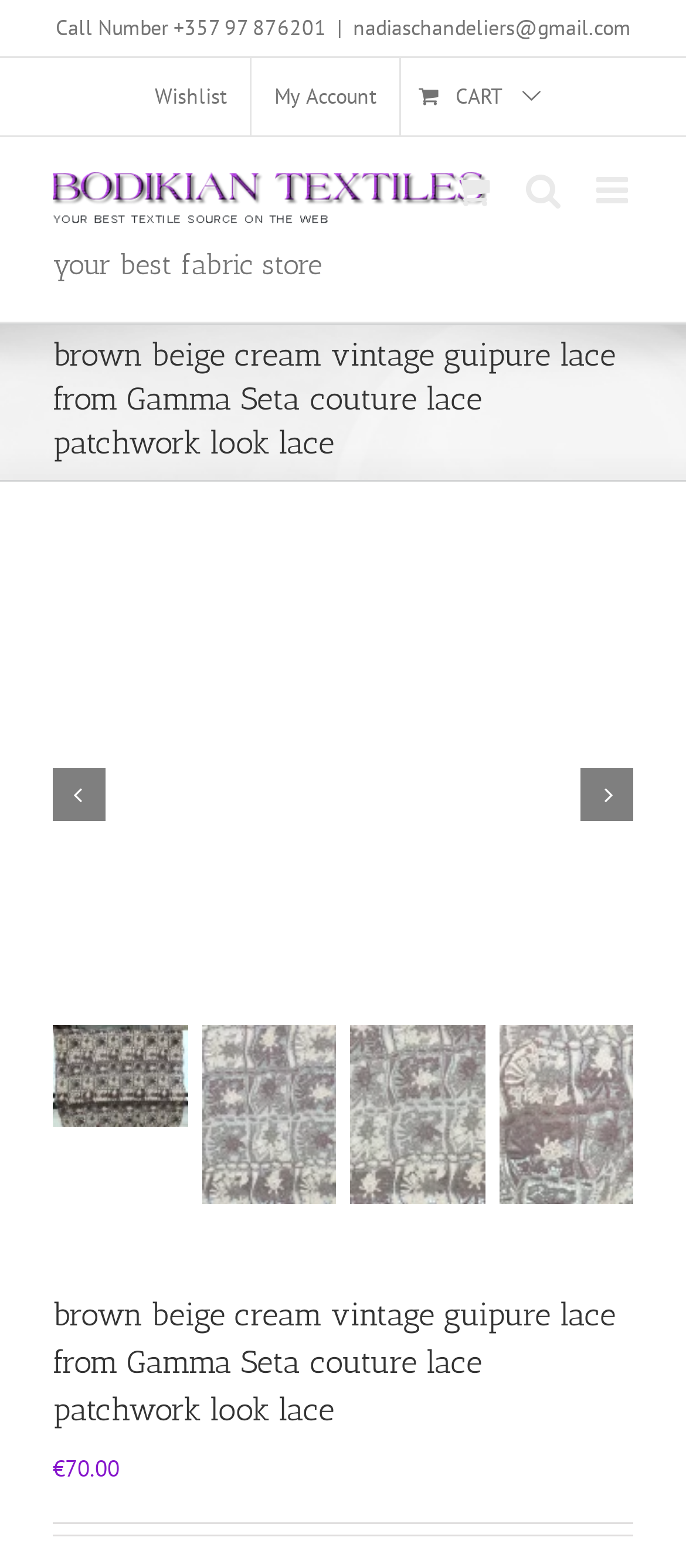Please find the bounding box coordinates for the clickable element needed to perform this instruction: "View the wishlist".

[0.192, 0.037, 0.364, 0.087]